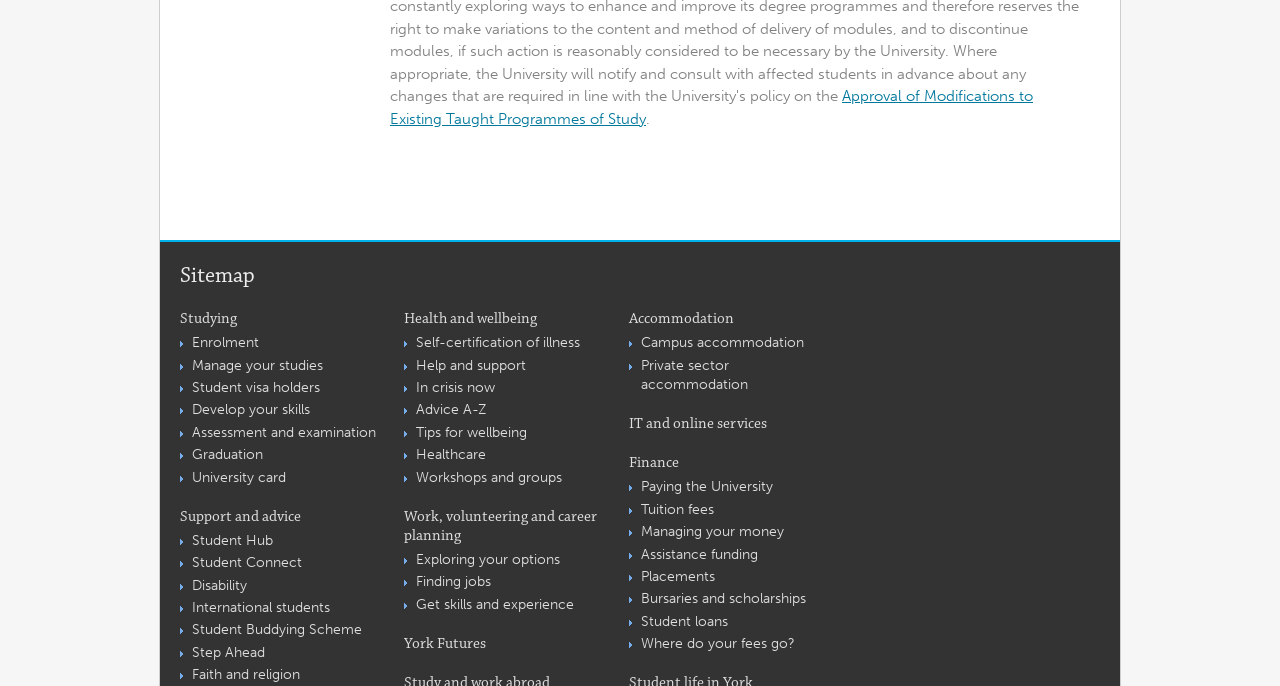Locate the bounding box coordinates of the segment that needs to be clicked to meet this instruction: "Get help and support".

[0.15, 0.808, 0.236, 0.833]